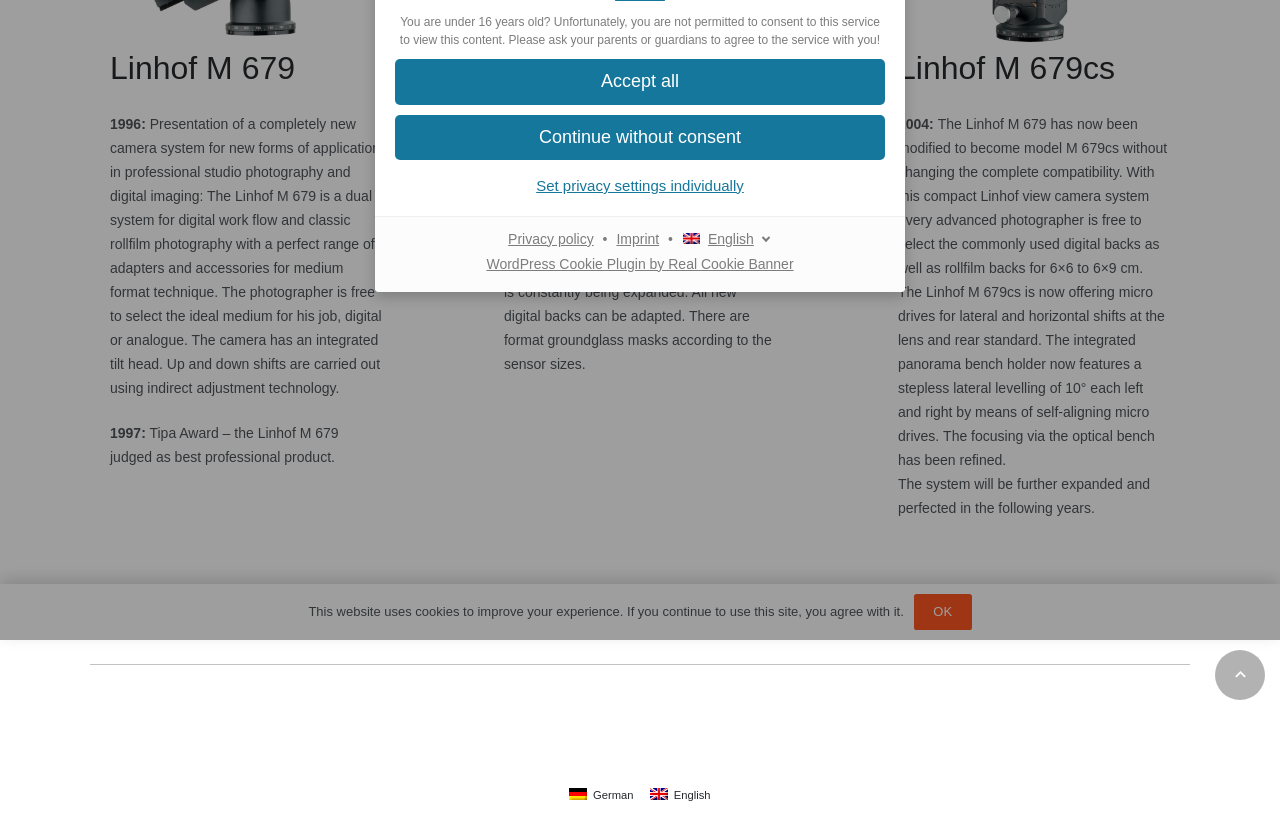From the element description Continue without consent, predict the bounding box coordinates of the UI element. The coordinates must be specified in the format (top-left x, top-left y, bottom-right x, bottom-right y) and should be within the 0 to 1 range.

[0.309, 0.141, 0.691, 0.196]